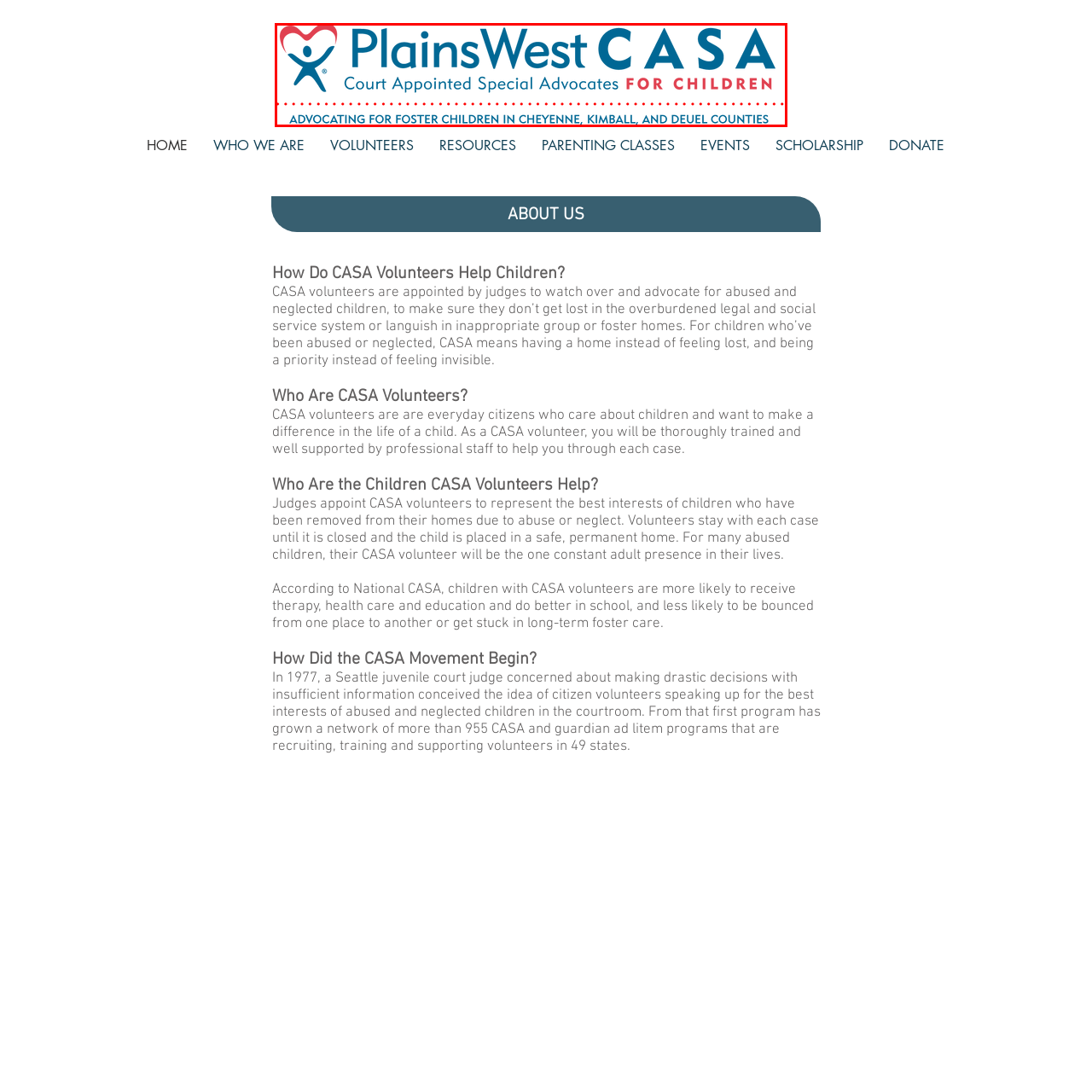What is the color of the font in the logo? Analyze the image within the red bounding box and give a one-word or short-phrase response.

Vibrant blue